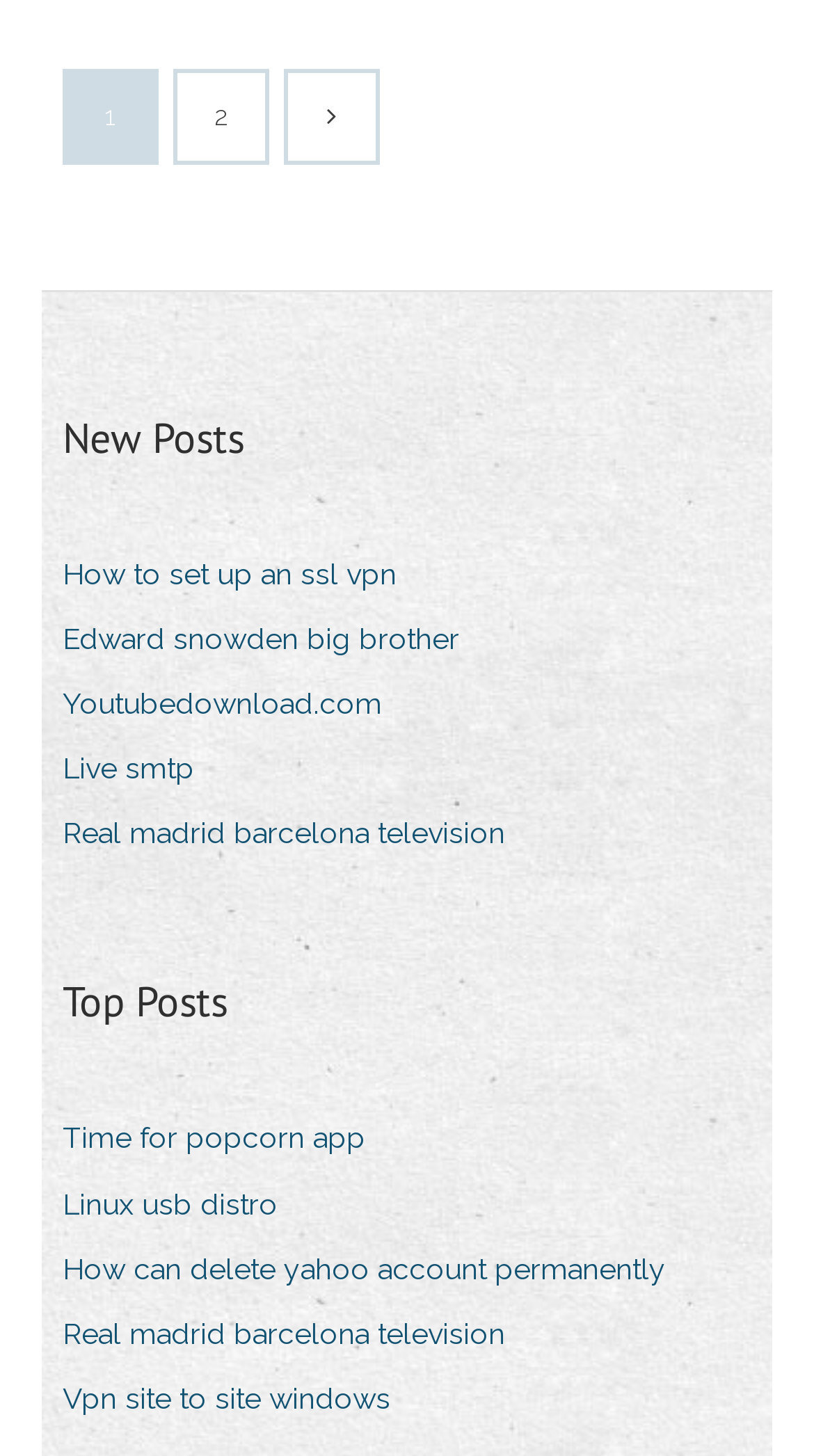Can you find the bounding box coordinates for the element that needs to be clicked to execute this instruction: "Click on 'New Posts'"? The coordinates should be given as four float numbers between 0 and 1, i.e., [left, top, right, bottom].

[0.077, 0.279, 0.3, 0.322]